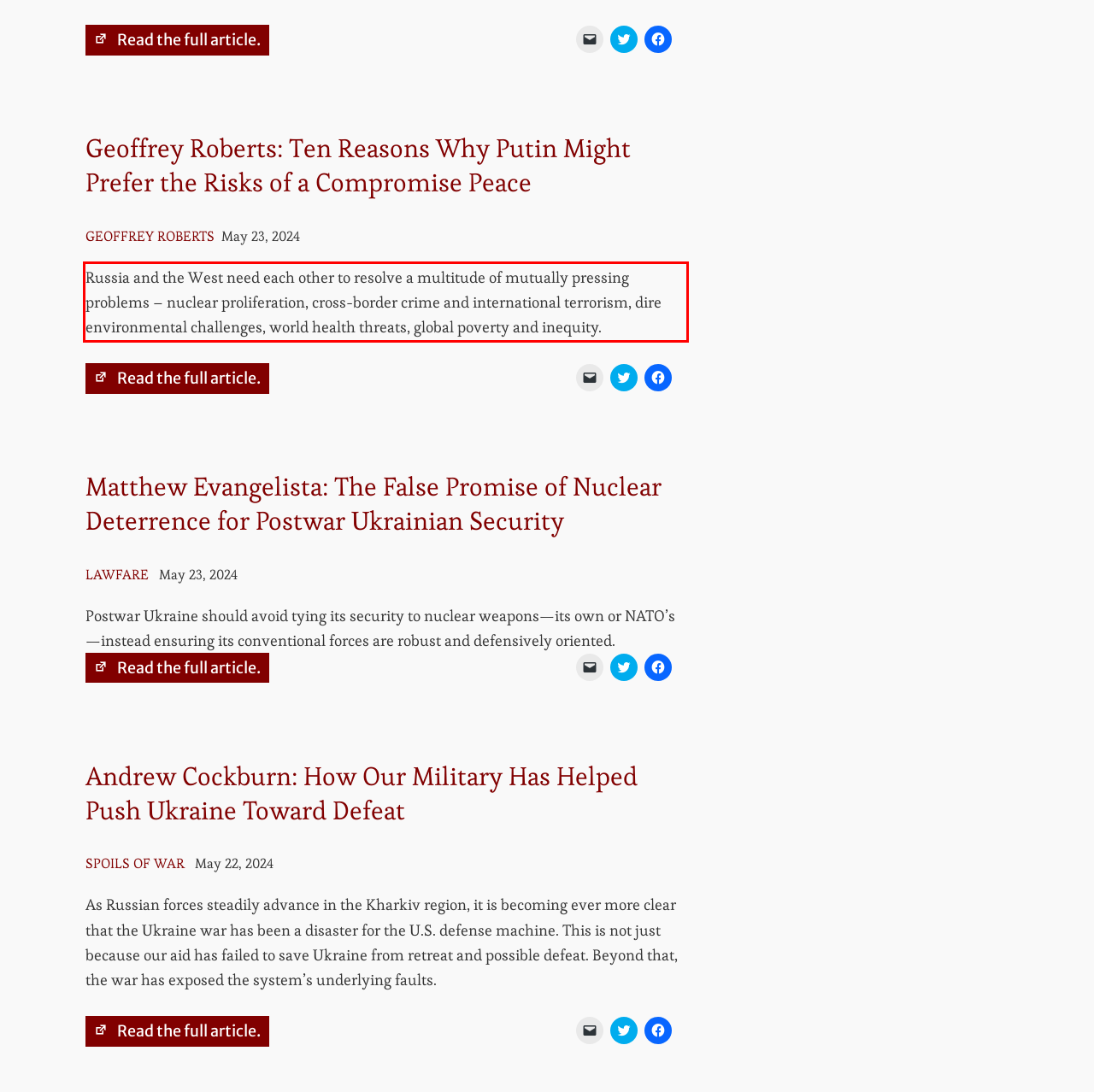Please identify and extract the text content from the UI element encased in a red bounding box on the provided webpage screenshot.

Russia and the West need each other to resolve a multitude of mutually pressing problems – nuclear proliferation, cross-border crime and international terrorism, dire environmental challenges, world health threats, global poverty and inequity.